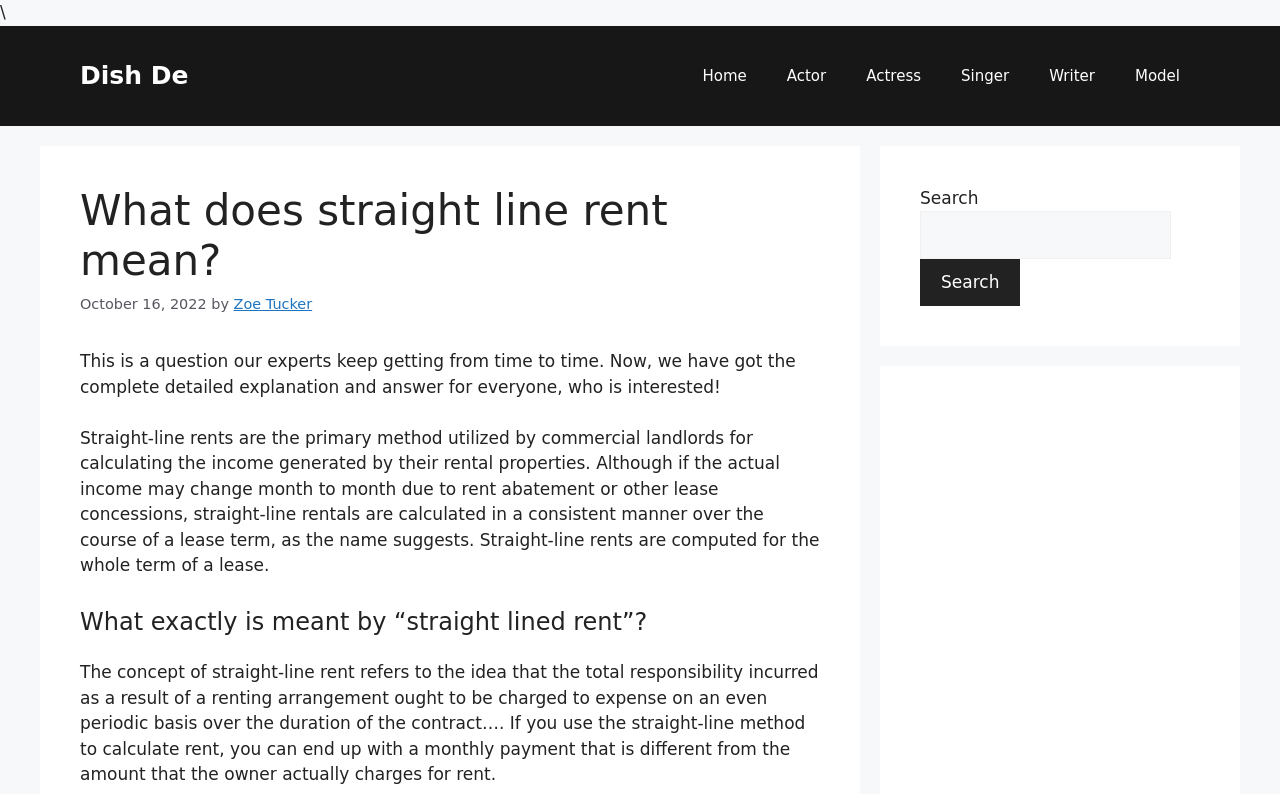For the following element description, predict the bounding box coordinates in the format (top-left x, top-left y, bottom-right x, bottom-right y). All values should be floating point numbers between 0 and 1. Description: parent_node: Search name="s"

[0.719, 0.266, 0.915, 0.326]